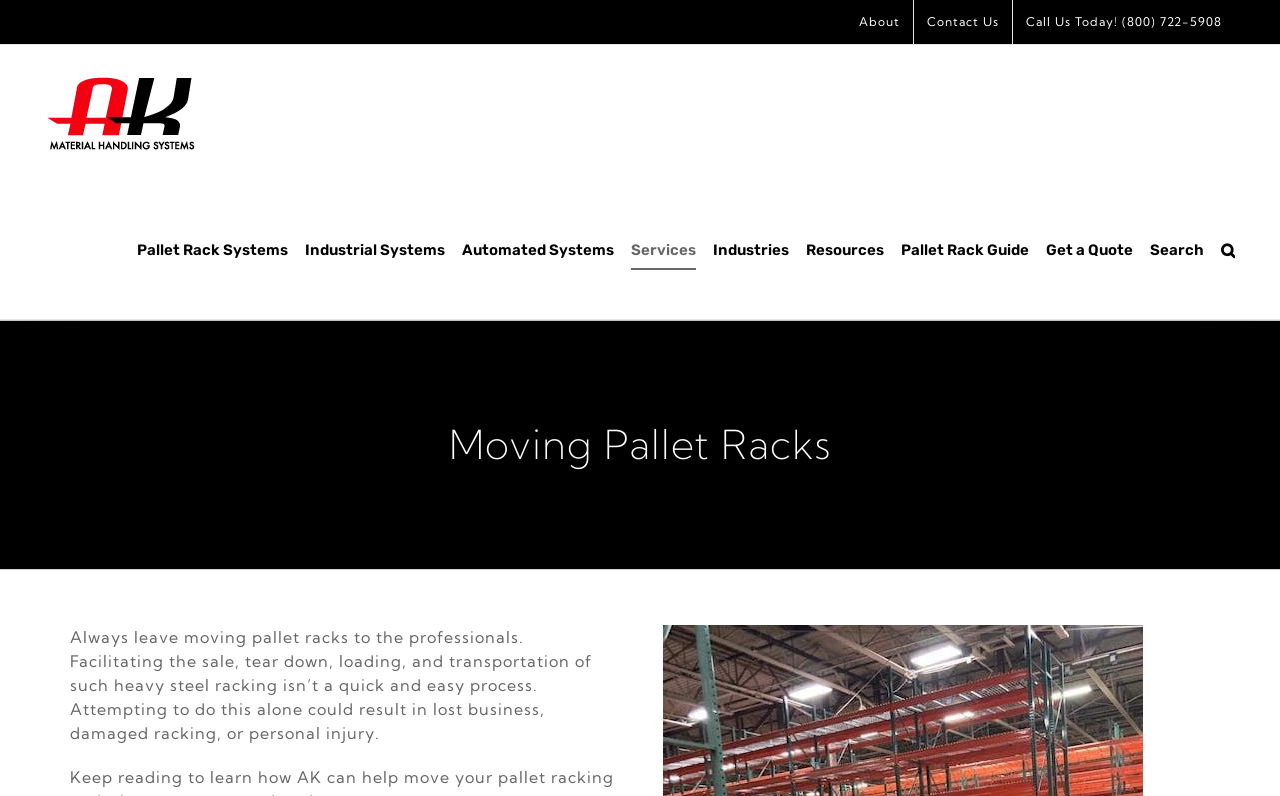Please examine the image and provide a detailed answer to the question: What is the warning about moving pallet racks?

I read the text under the heading 'Moving Pallet Racks' which warns that attempting to move pallet racks alone could result in lost business, damaged racking, or personal injury.